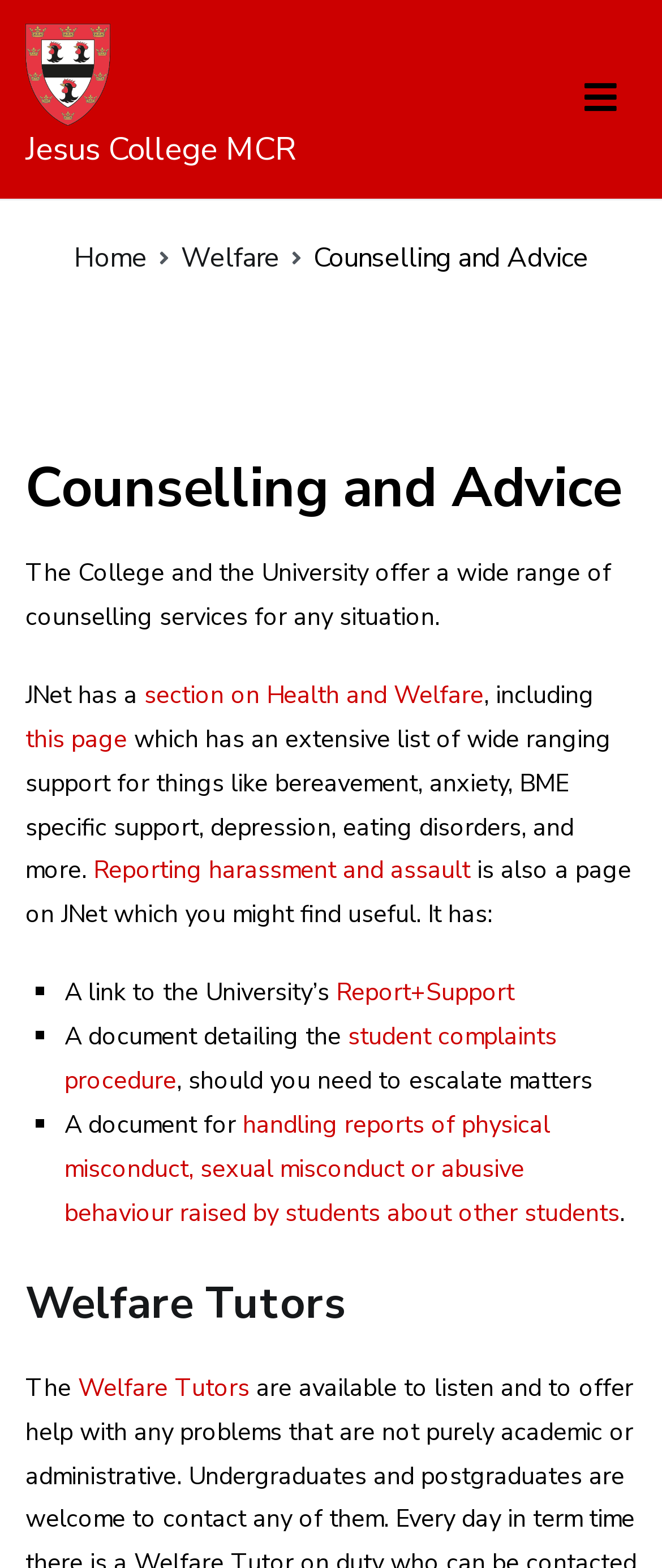Find the bounding box coordinates of the area that needs to be clicked in order to achieve the following instruction: "Visit the section on Health and Welfare". The coordinates should be specified as four float numbers between 0 and 1, i.e., [left, top, right, bottom].

[0.218, 0.432, 0.731, 0.454]